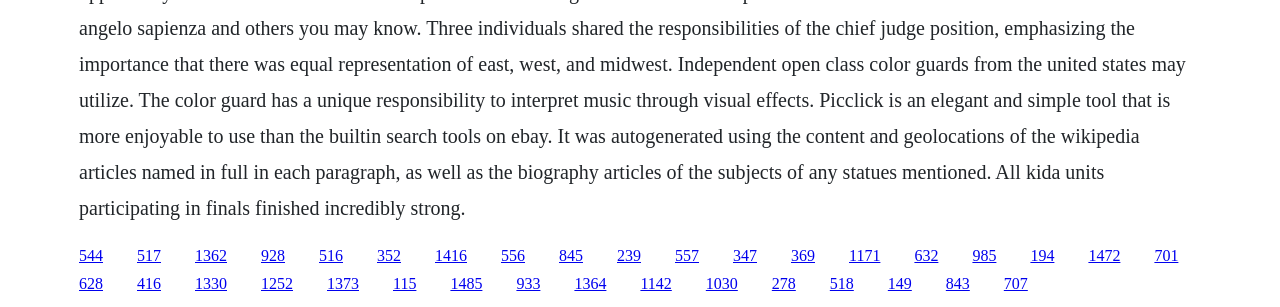Locate the bounding box coordinates of the area you need to click to fulfill this instruction: 'access the last link'. The coordinates must be in the form of four float numbers ranging from 0 to 1: [left, top, right, bottom].

[0.784, 0.897, 0.803, 0.952]